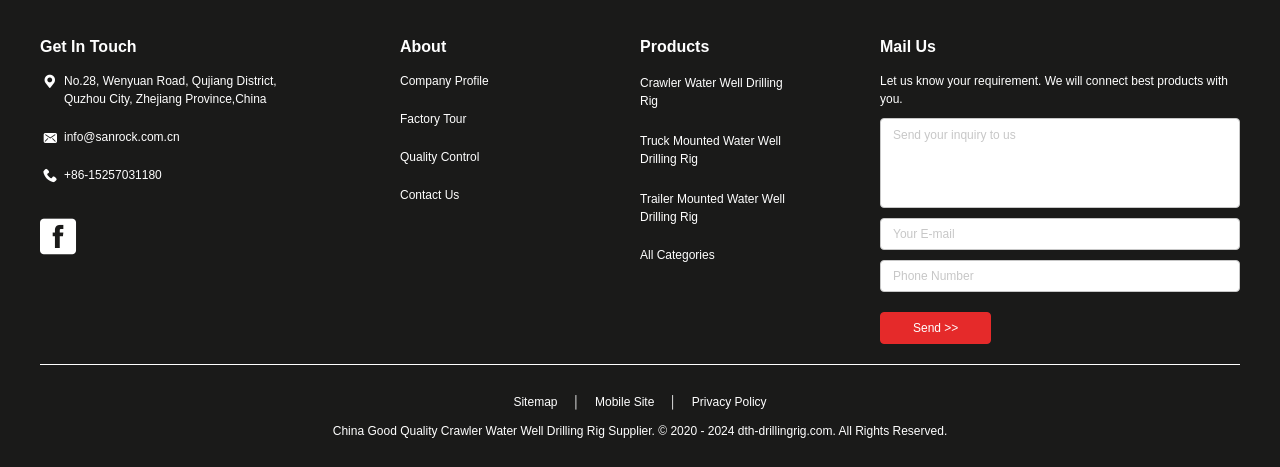Can you identify the bounding box coordinates of the clickable region needed to carry out this instruction: 'Click the 'Crawler Water Well Drilling Rig' product link'? The coordinates should be four float numbers within the range of 0 to 1, stated as [left, top, right, bottom].

[0.5, 0.155, 0.625, 0.236]